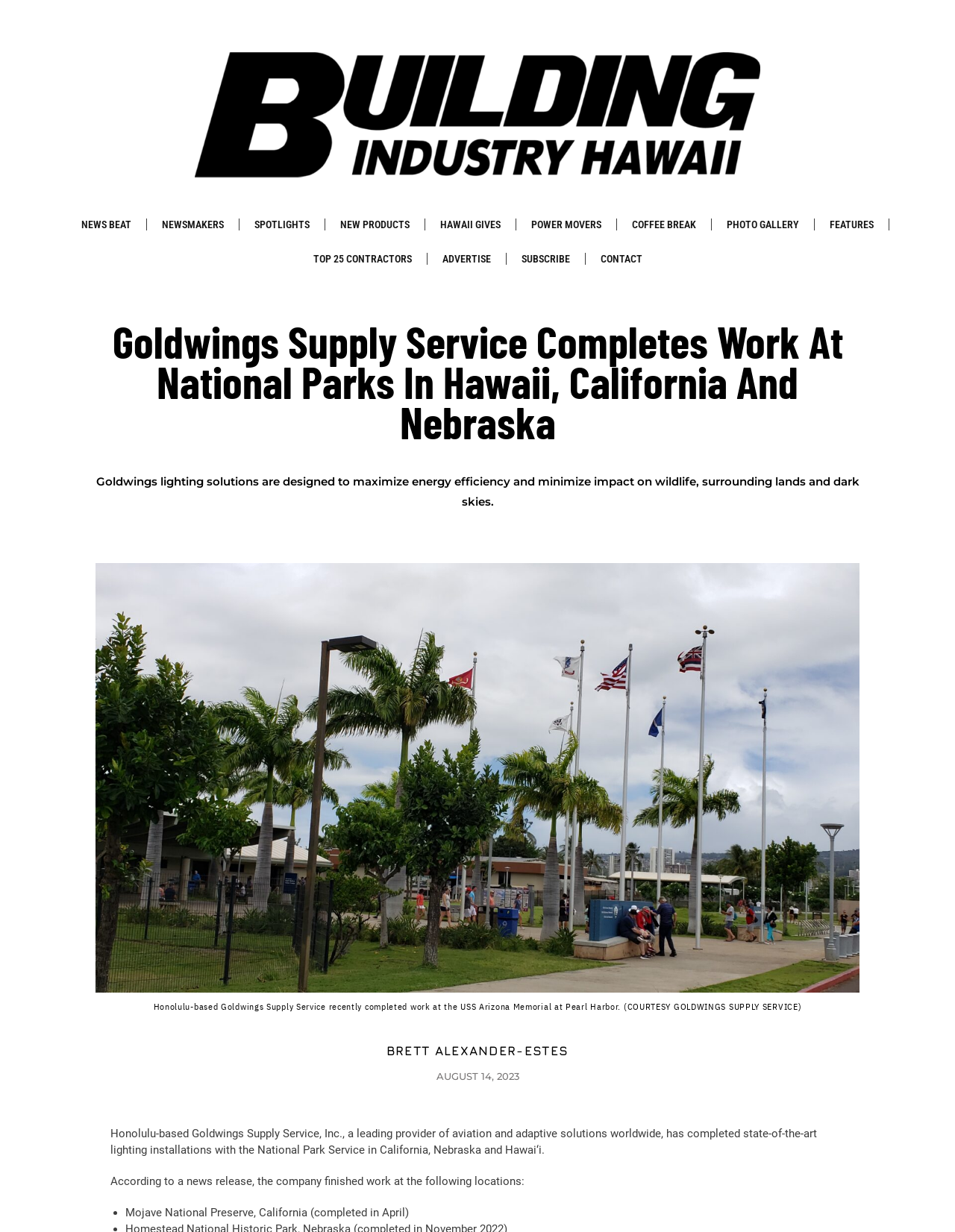Provide the bounding box coordinates of the HTML element described by the text: "POWER MOVERS".

[0.54, 0.168, 0.645, 0.196]